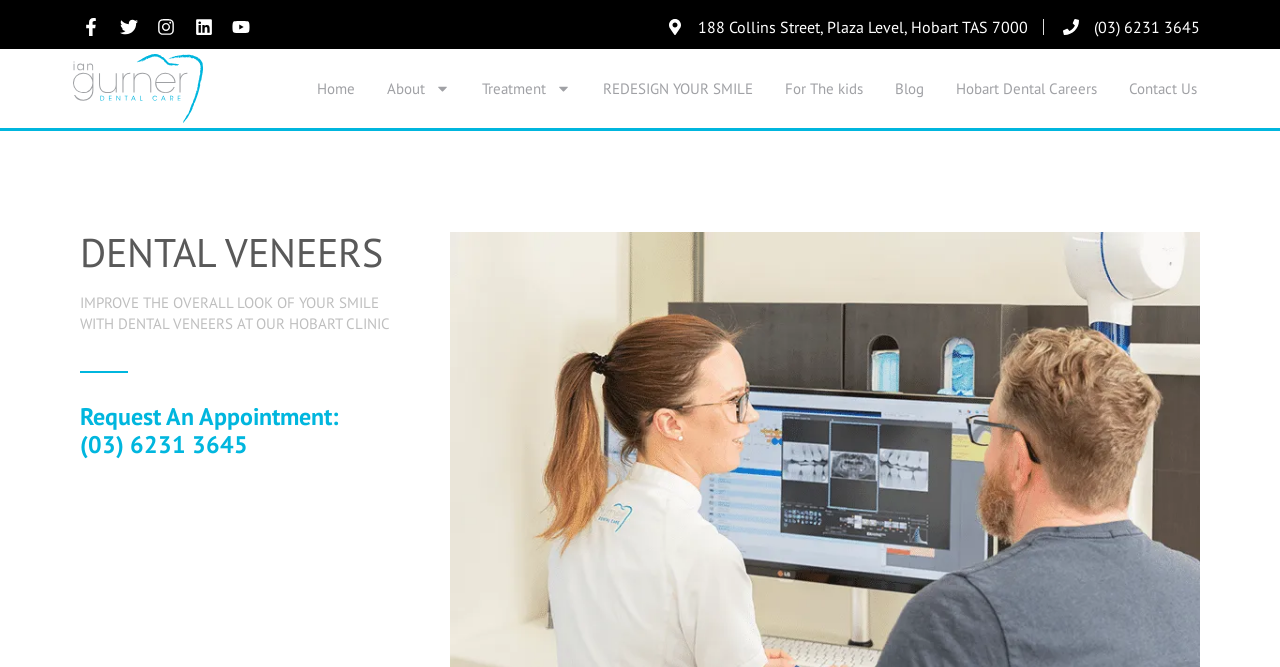Provide the bounding box coordinates of the section that needs to be clicked to accomplish the following instruction: "Call the phone number."

[0.827, 0.022, 0.938, 0.058]